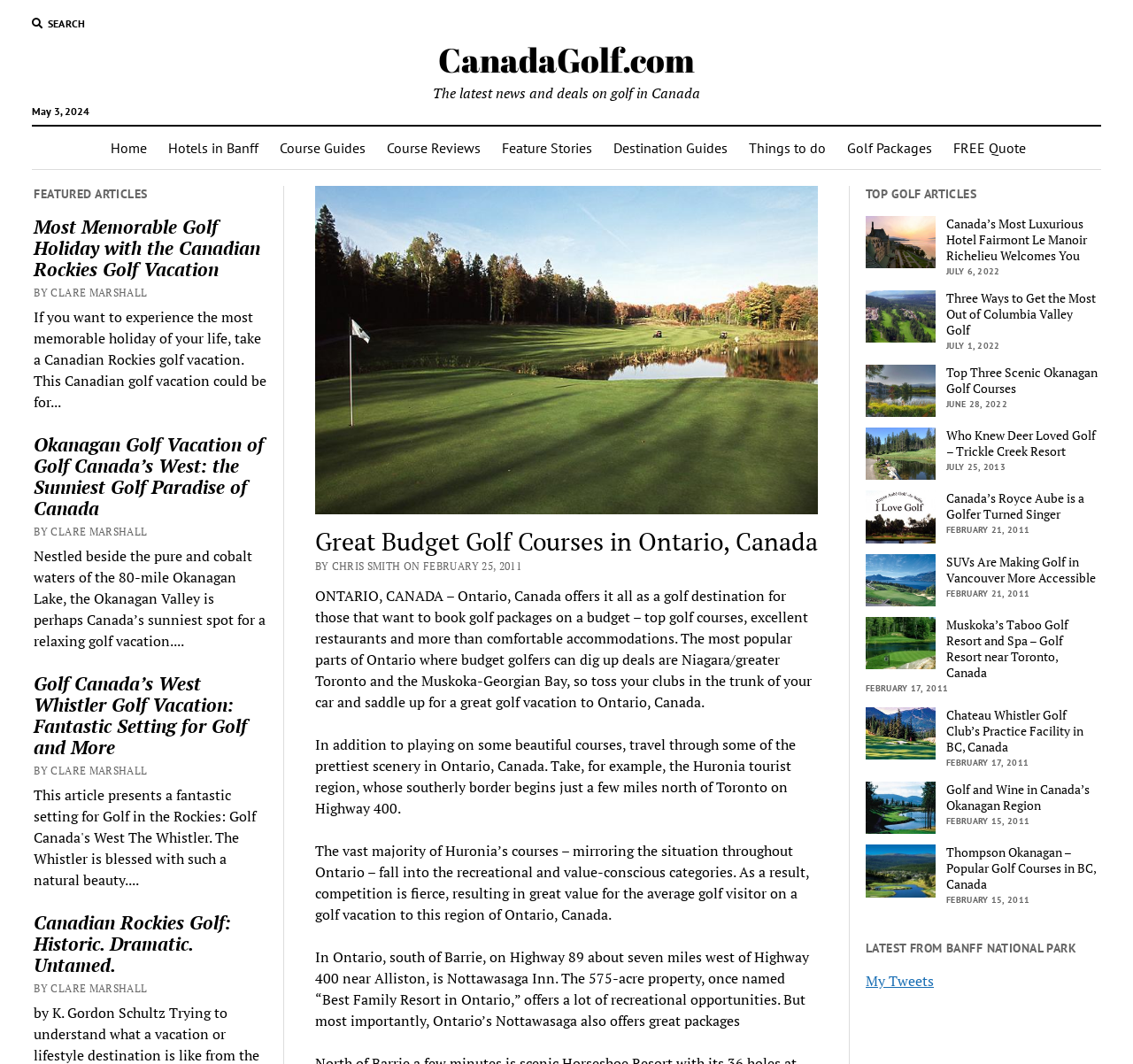Craft a detailed narrative of the webpage's structure and content.

The webpage is about golfing in Canada, specifically highlighting budget-friendly golf courses in Ontario. At the top, there is a search button and a link to the website's homepage. Below that, there is a section with the latest news and deals on golf in Canada.

The main content of the page is divided into two columns. The left column features a series of articles about golfing in Ontario, with headings and summaries of each article. The first article is about budget golf courses in Ontario, followed by articles about golf vacations in the Canadian Rockies, Okanagan Valley, and Whistler.

The right column has a section titled "FEATURED ARTICLES" with links to various golf-related articles, including ones about luxurious hotels, scenic golf courses, and golf resorts. Each article has a date and a brief summary. Below that, there is a section titled "TOP GOLF ARTICLES" with more links to articles, accompanied by images and dates.

At the bottom of the page, there is a section titled "LATEST FROM BANFF NATIONAL PARK" with a link to tweets about golfing in Banff. Overall, the webpage is a resource for golfers looking for information about golfing in Canada, with a focus on budget-friendly options and scenic courses.